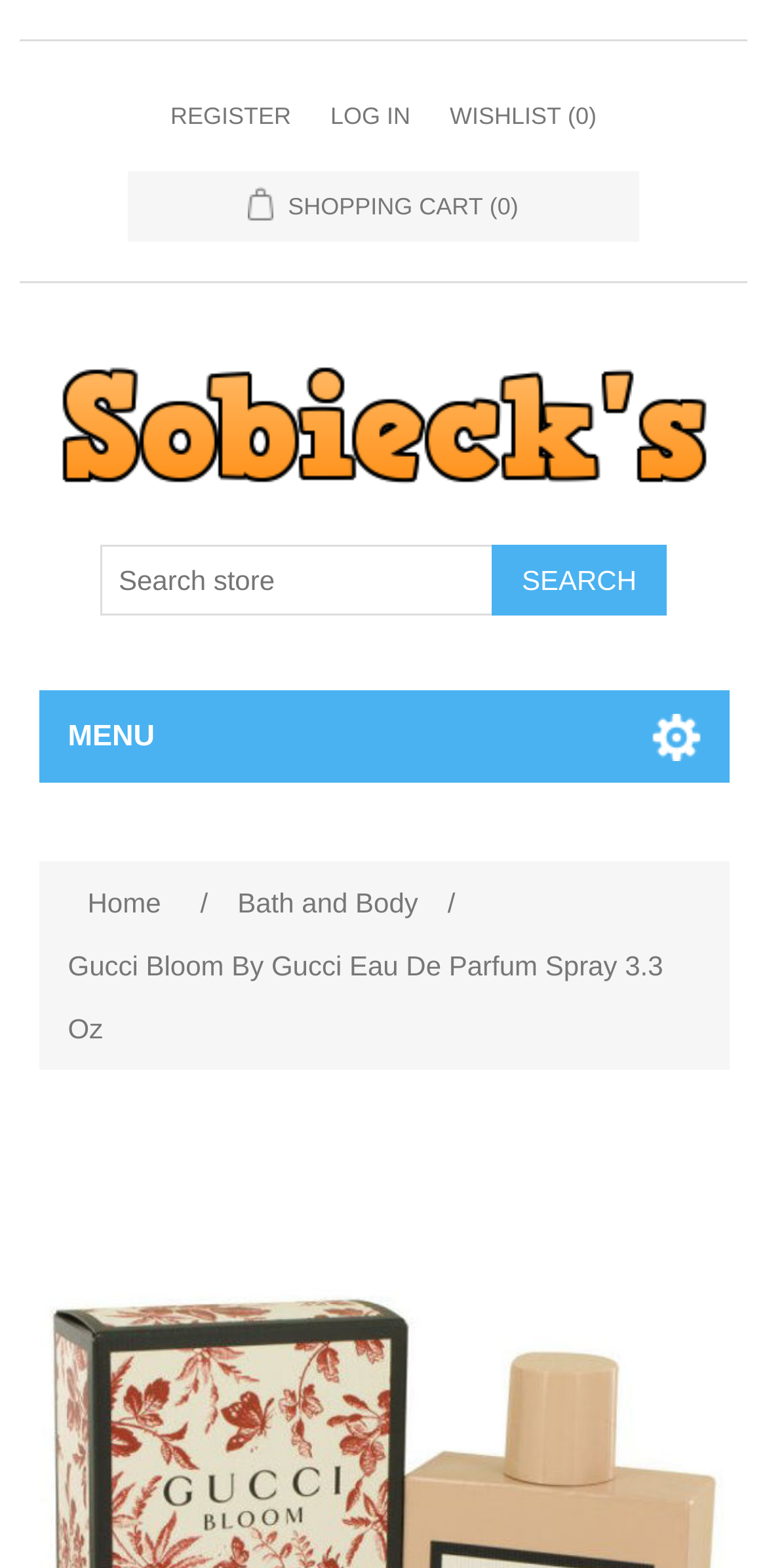Respond with a single word or phrase to the following question: What is the logo of the website?

Sobieck's